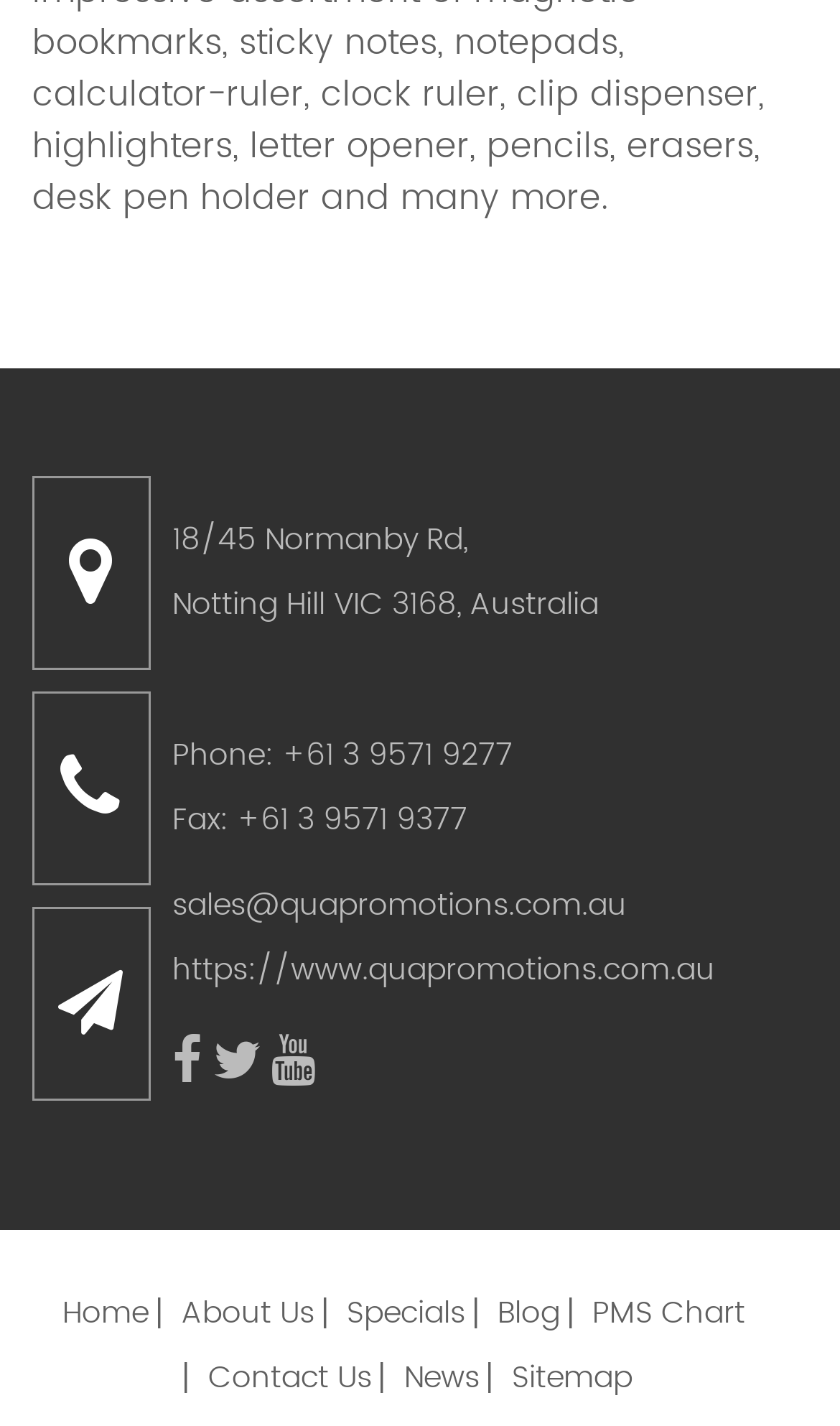Look at the image and write a detailed answer to the question: 
What is the phone number of Quapromotions?

I found the phone number by looking at the link element with the text '+61 3 9571 9277' which is located below the 'Phone:' label.